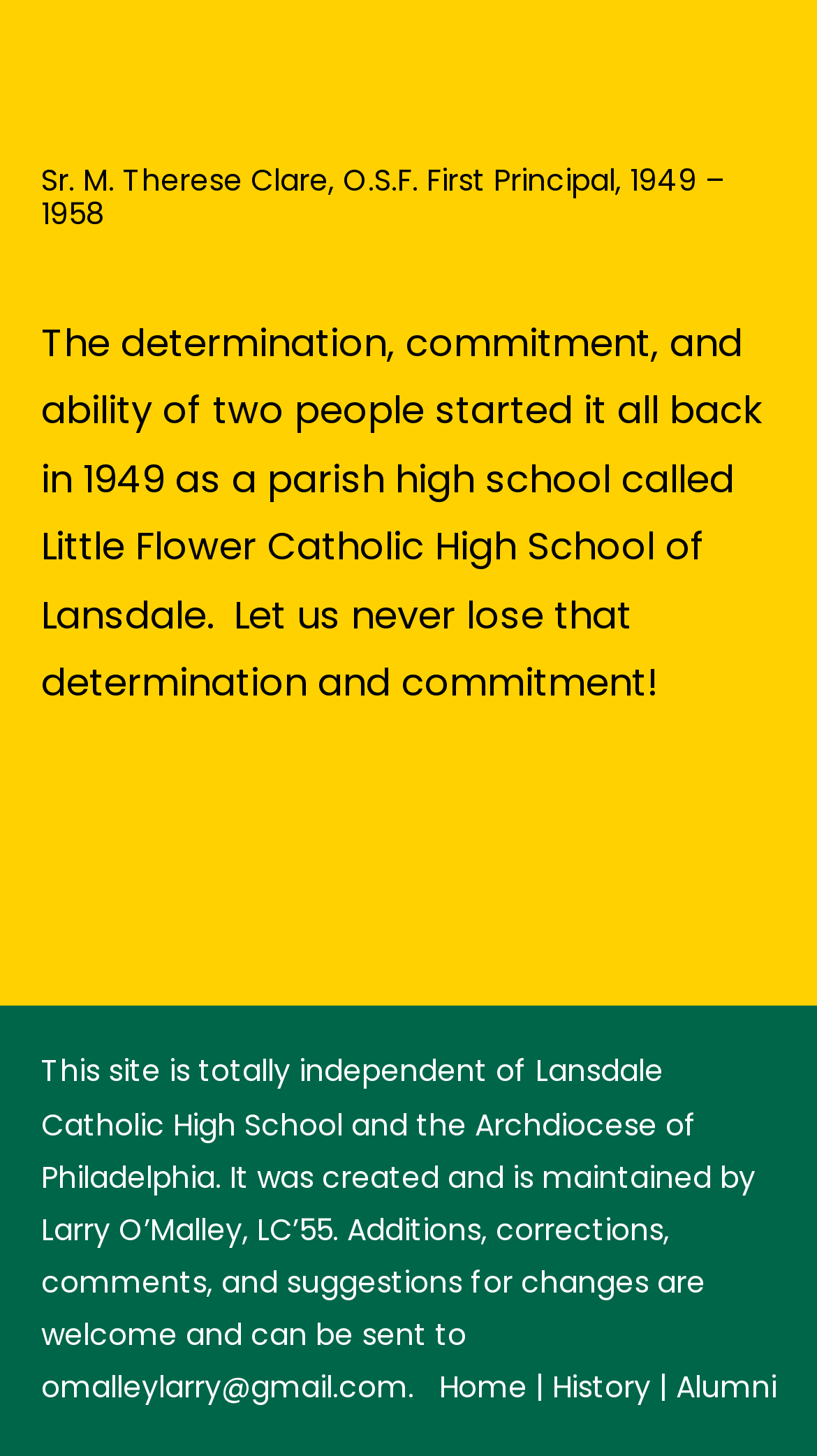How many links are there in the bottom navigation bar?
Analyze the screenshot and provide a detailed answer to the question.

The answer can be found by counting the number of link elements at the bottom of the webpage, which are 'omalleylarry@gmail.com', 'Home', 'History', and 'Alumni'.